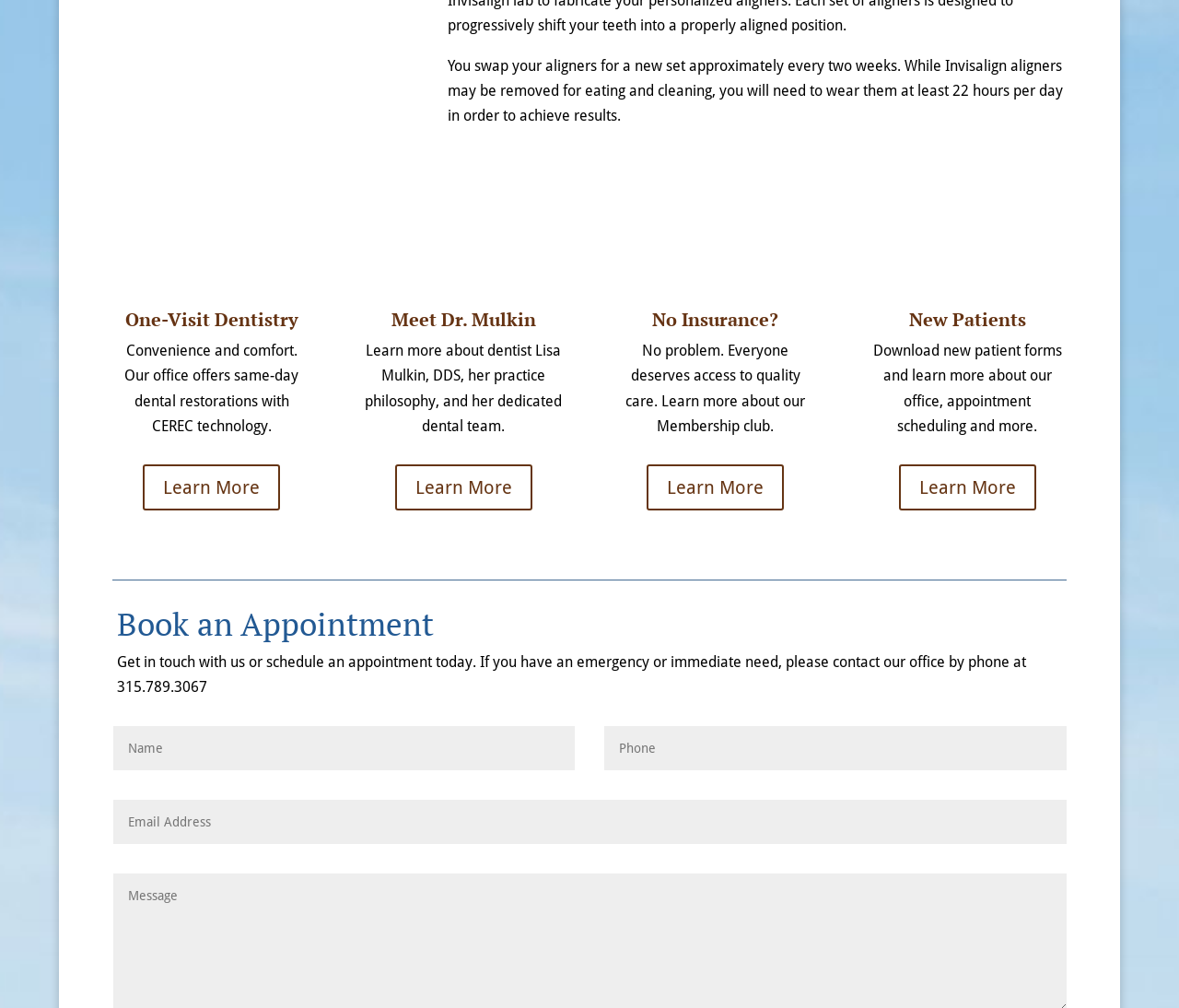Identify the bounding box coordinates of the area that should be clicked in order to complete the given instruction: "Learn about 2024 Lexus LFA2 engine redesign". The bounding box coordinates should be four float numbers between 0 and 1, i.e., [left, top, right, bottom].

None